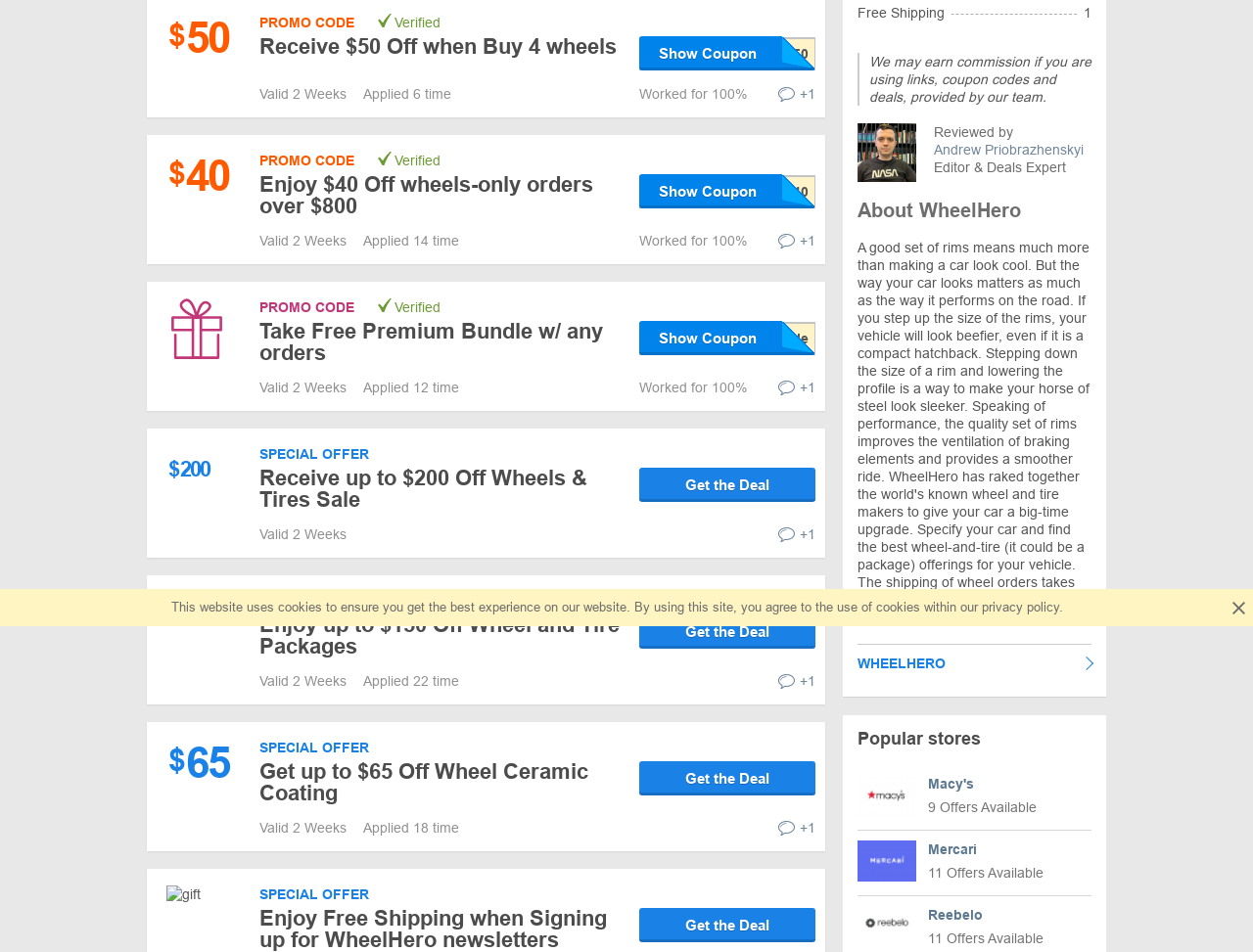Please find the bounding box coordinates (top-left x, top-left y, bottom-right x, bottom-right y) in the screenshot for the UI element described as follows: Show Coupon

[0.51, 0.183, 0.651, 0.219]